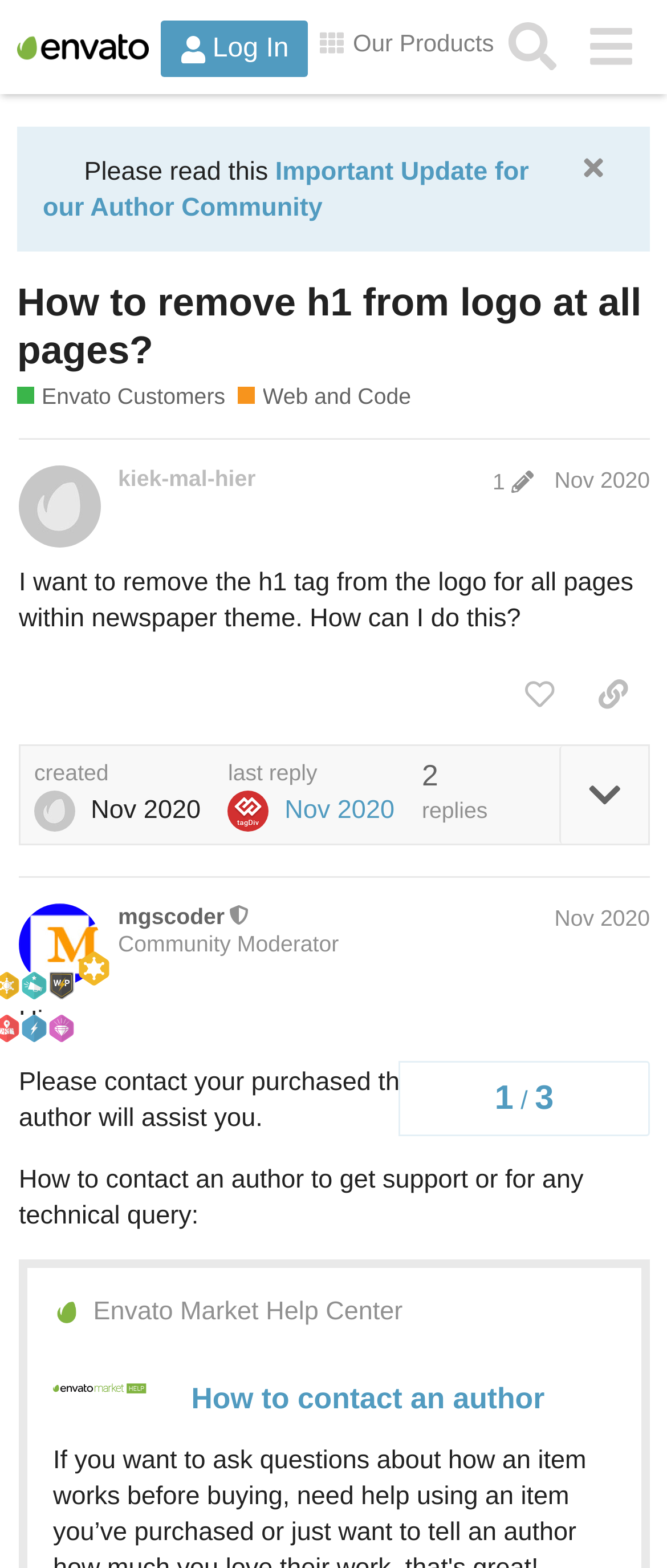Identify the bounding box coordinates of the HTML element based on this description: "Web and Code".

[0.357, 0.243, 0.616, 0.263]